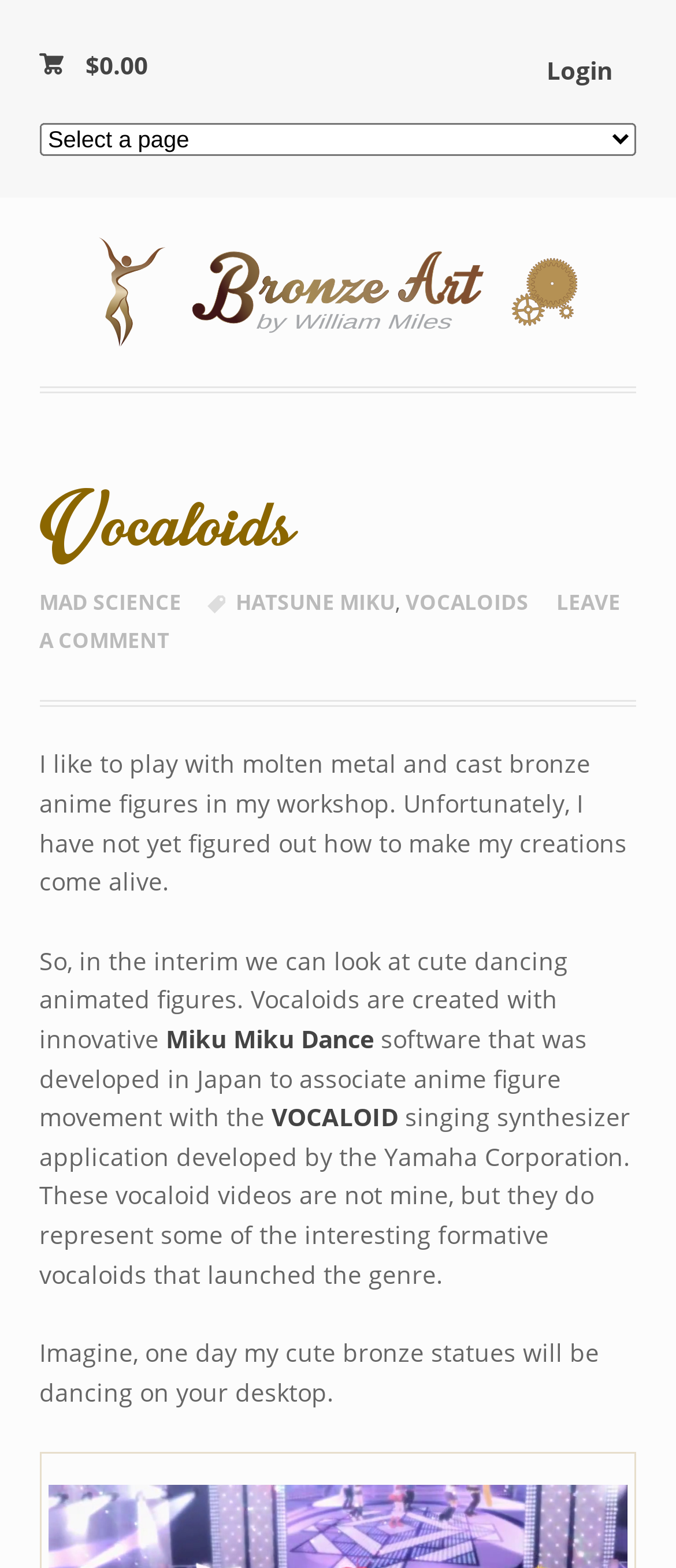From the element description vocaloids, predict the bounding box coordinates of the UI element. The coordinates must be specified in the format (top-left x, top-left y, bottom-right x, bottom-right y) and should be within the 0 to 1 range.

[0.6, 0.374, 0.782, 0.393]